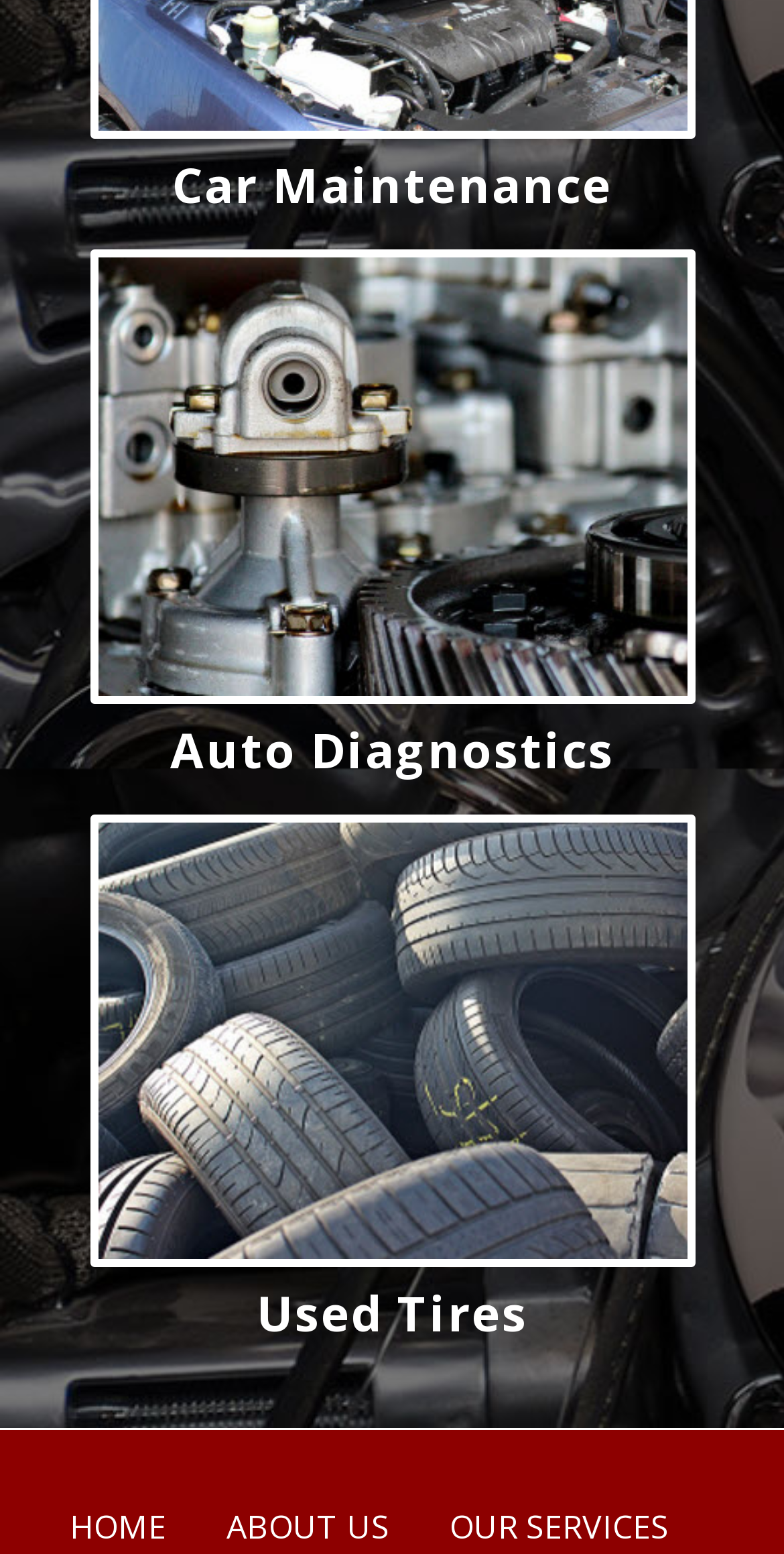Identify the coordinates of the bounding box for the element described below: "parent_node: Auto Diagnostics". Return the coordinates as four float numbers between 0 and 1: [left, top, right, bottom].

[0.114, 0.432, 0.886, 0.475]